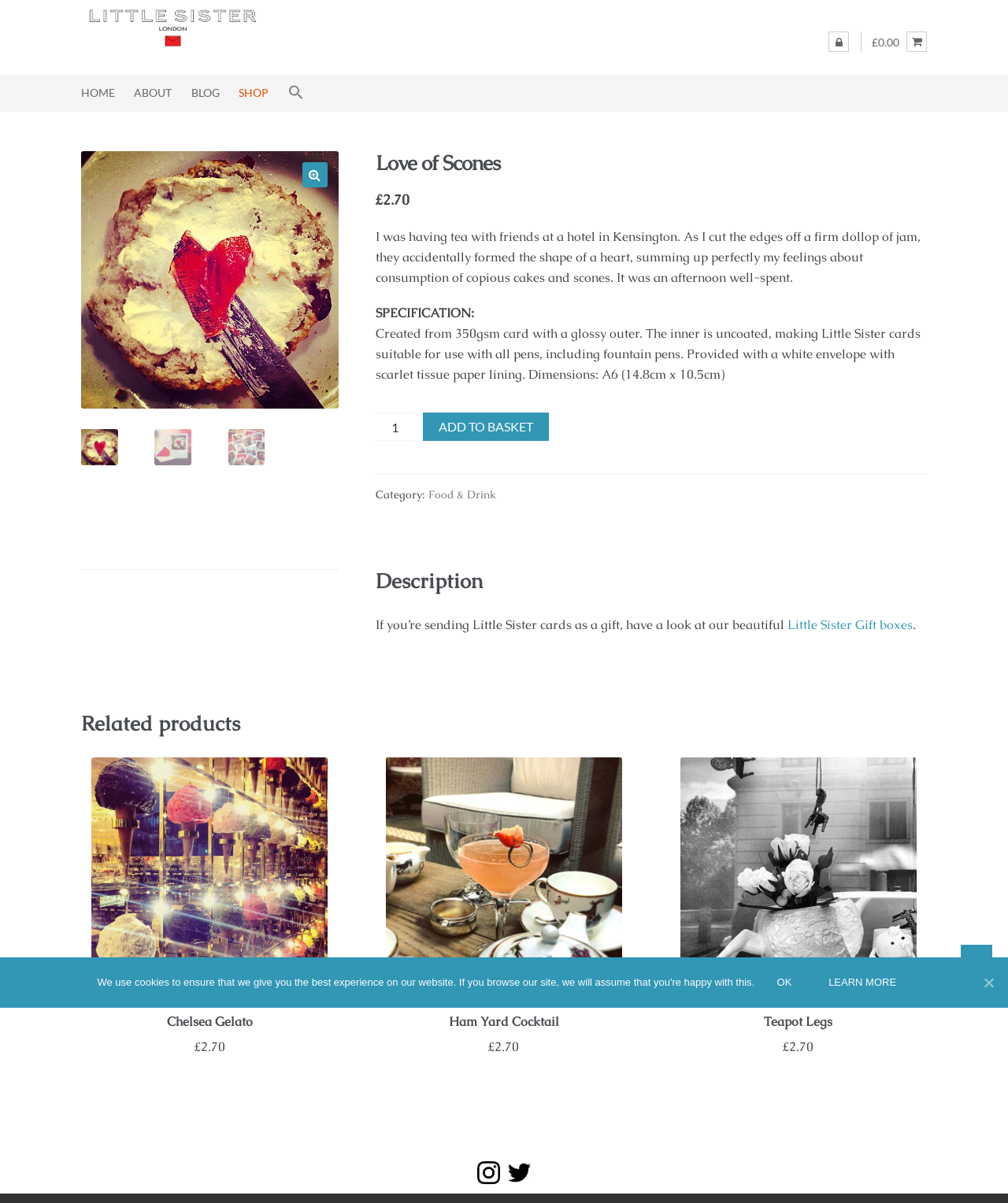Indicate the bounding box coordinates of the clickable region to achieve the following instruction: "Check 'Related products'."

[0.08, 0.592, 0.92, 0.612]